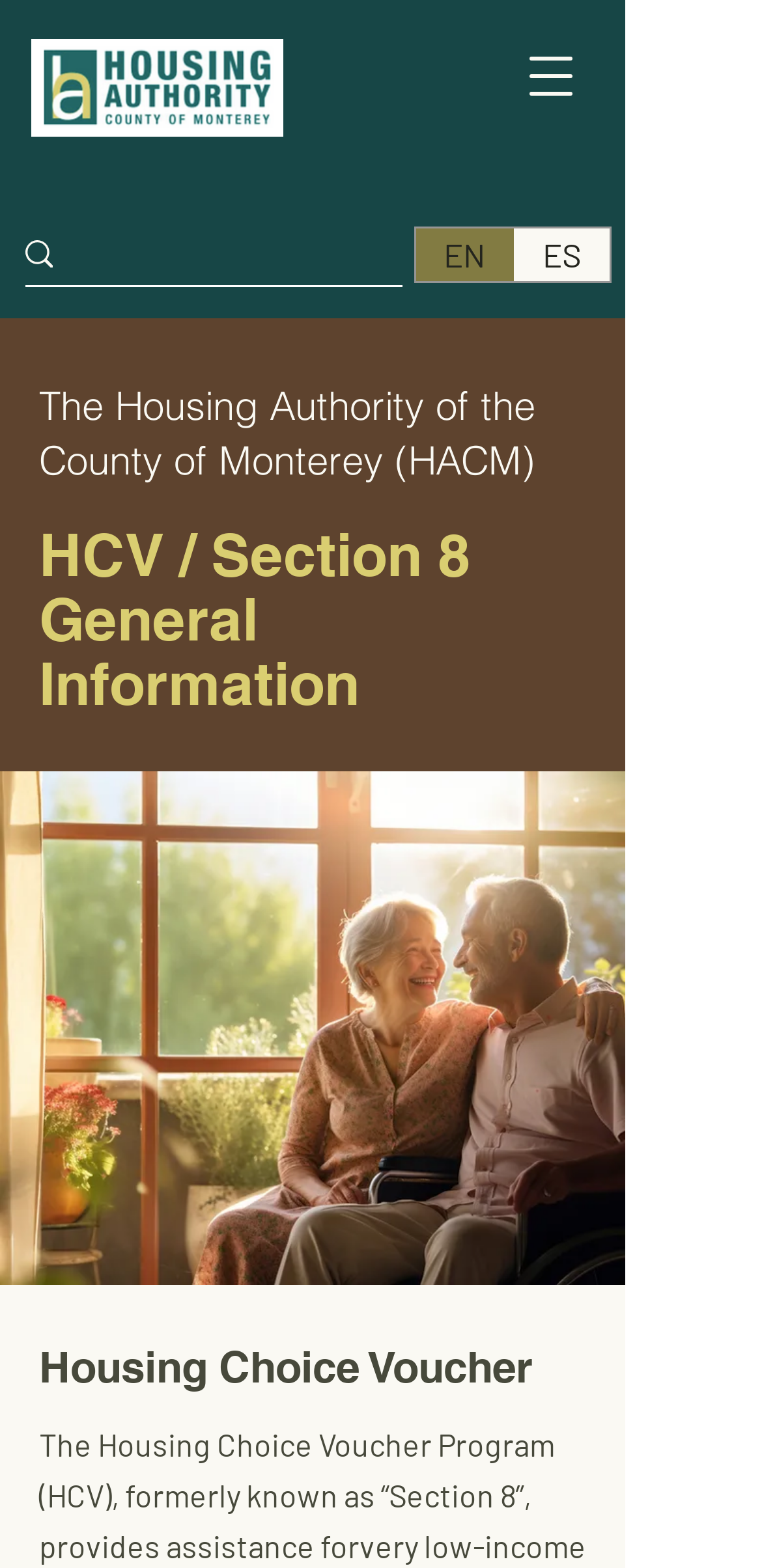Provide a one-word or short-phrase response to the question:
What is the name of the organization?

HACM